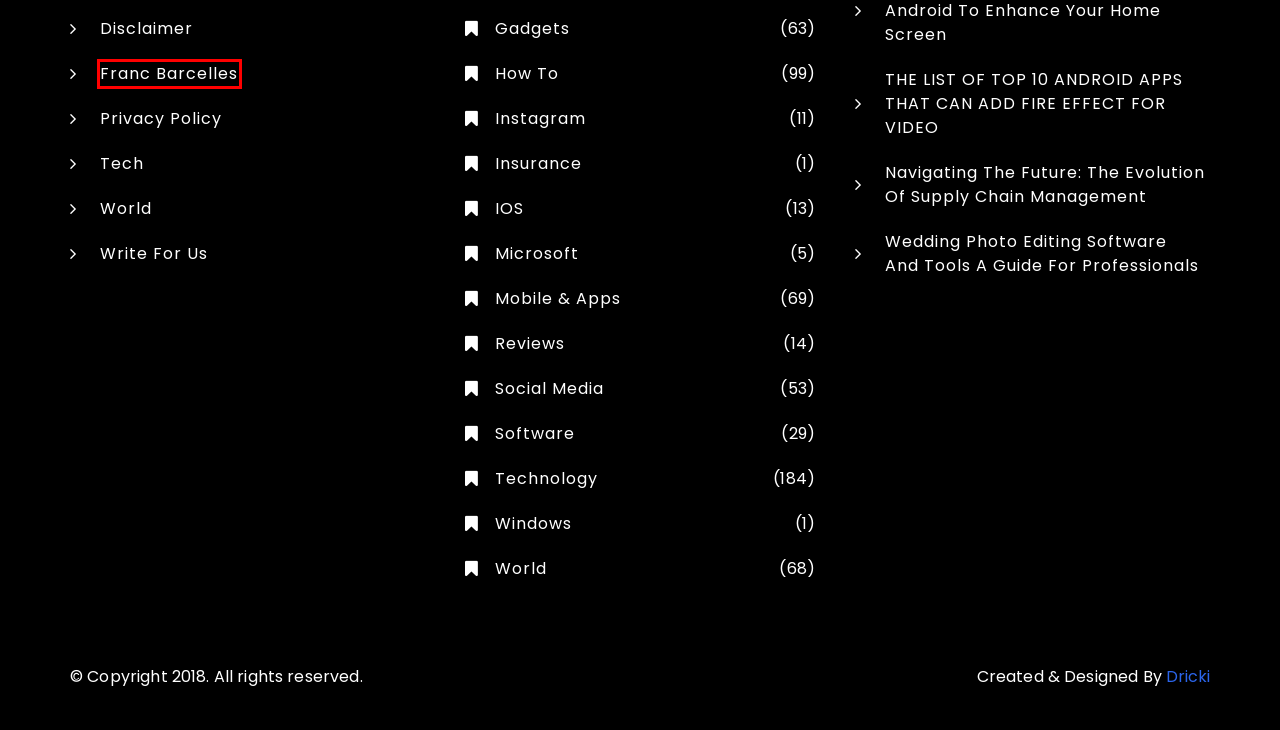Examine the screenshot of a webpage with a red bounding box around a specific UI element. Identify which webpage description best matches the new webpage that appears after clicking the element in the red bounding box. Here are the candidates:
A. Contact Us - ETalkTech
B. February 2017 - ETalkTech
C. May 2021 - ETalkTech
D. World - ETalkTech
E. Franc Barcelles - ETalkTech
F. Tech - ETalkTech
G. Privacy Policy - ETalkTech
H. SEO Services in India | Best SEO Company in India - Expert SEO Agency in India

E